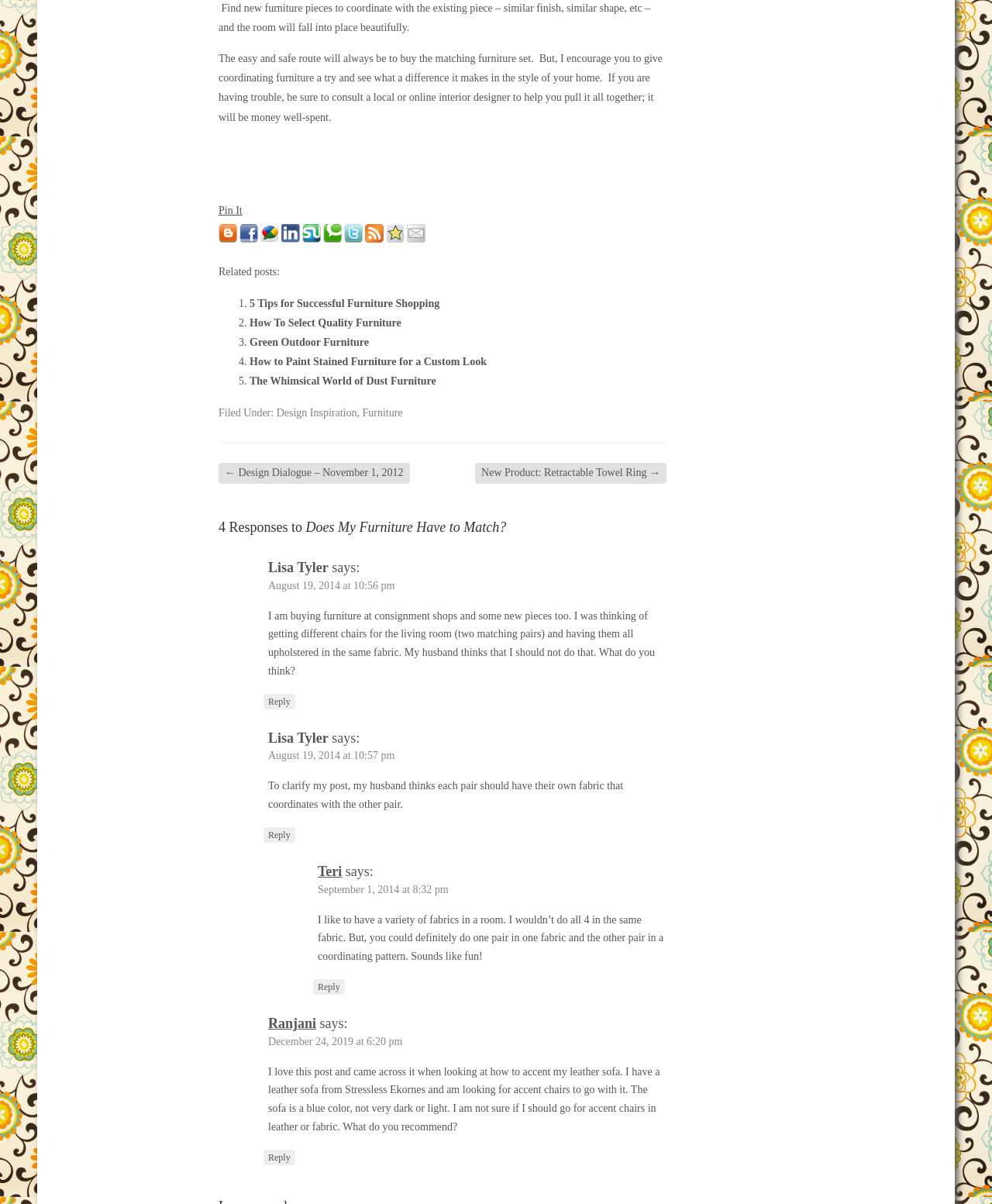Specify the bounding box coordinates of the area to click in order to execute this command: 'Reply to Lisa Tyler'. The coordinates should consist of four float numbers ranging from 0 to 1, and should be formatted as [left, top, right, bottom].

[0.266, 0.576, 0.297, 0.589]